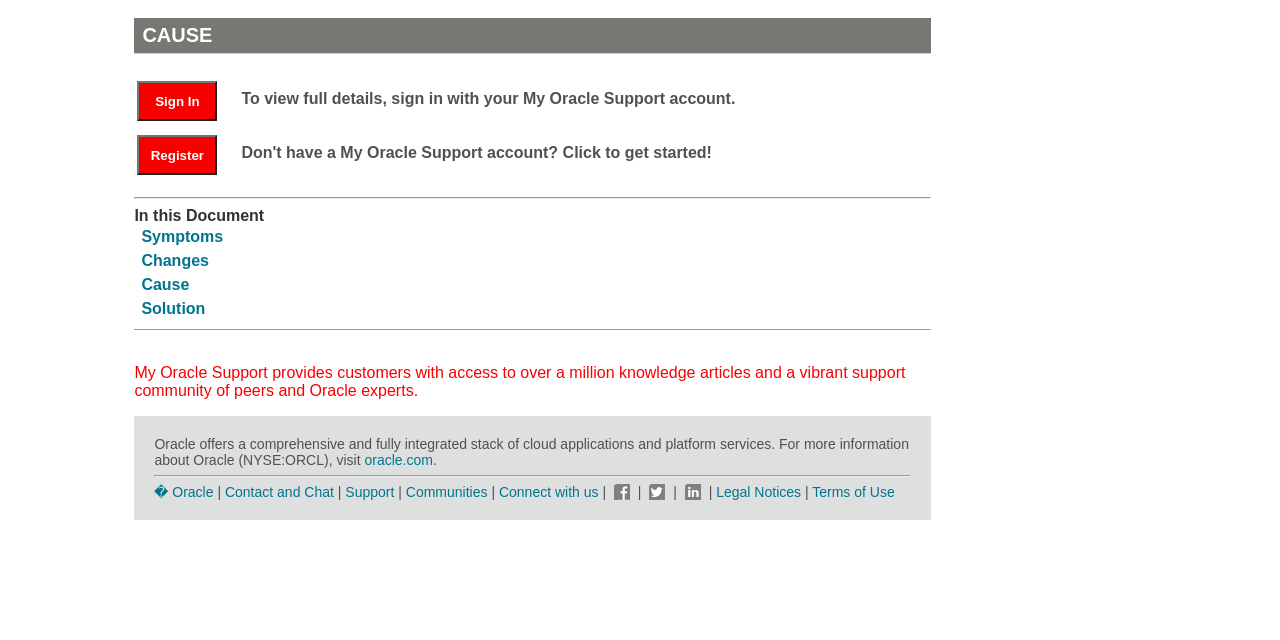Identify the bounding box of the UI component described as: "Support".

[0.27, 0.756, 0.308, 0.781]